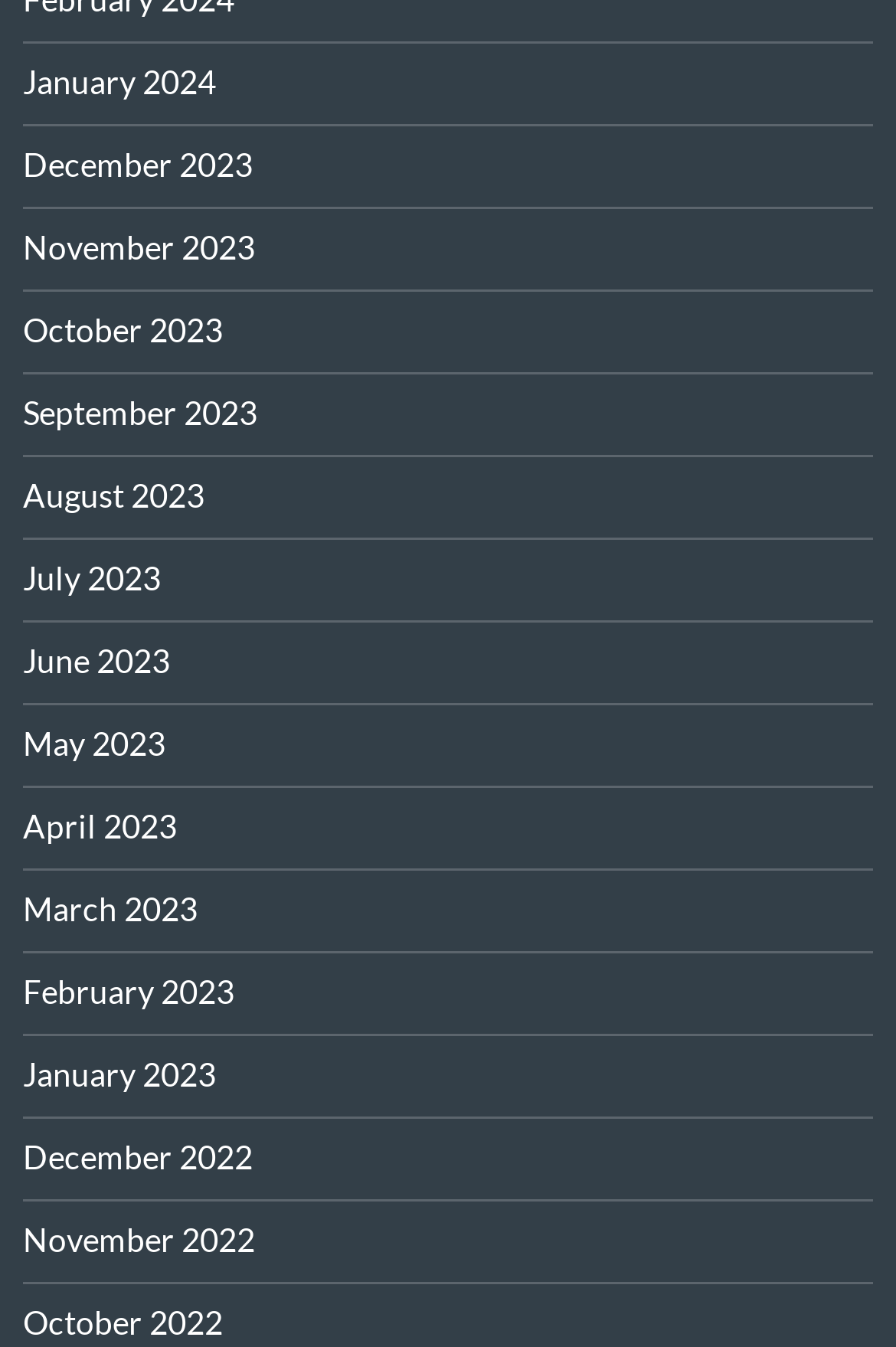Locate the bounding box coordinates of the item that should be clicked to fulfill the instruction: "browse November 2023".

[0.026, 0.169, 0.285, 0.198]